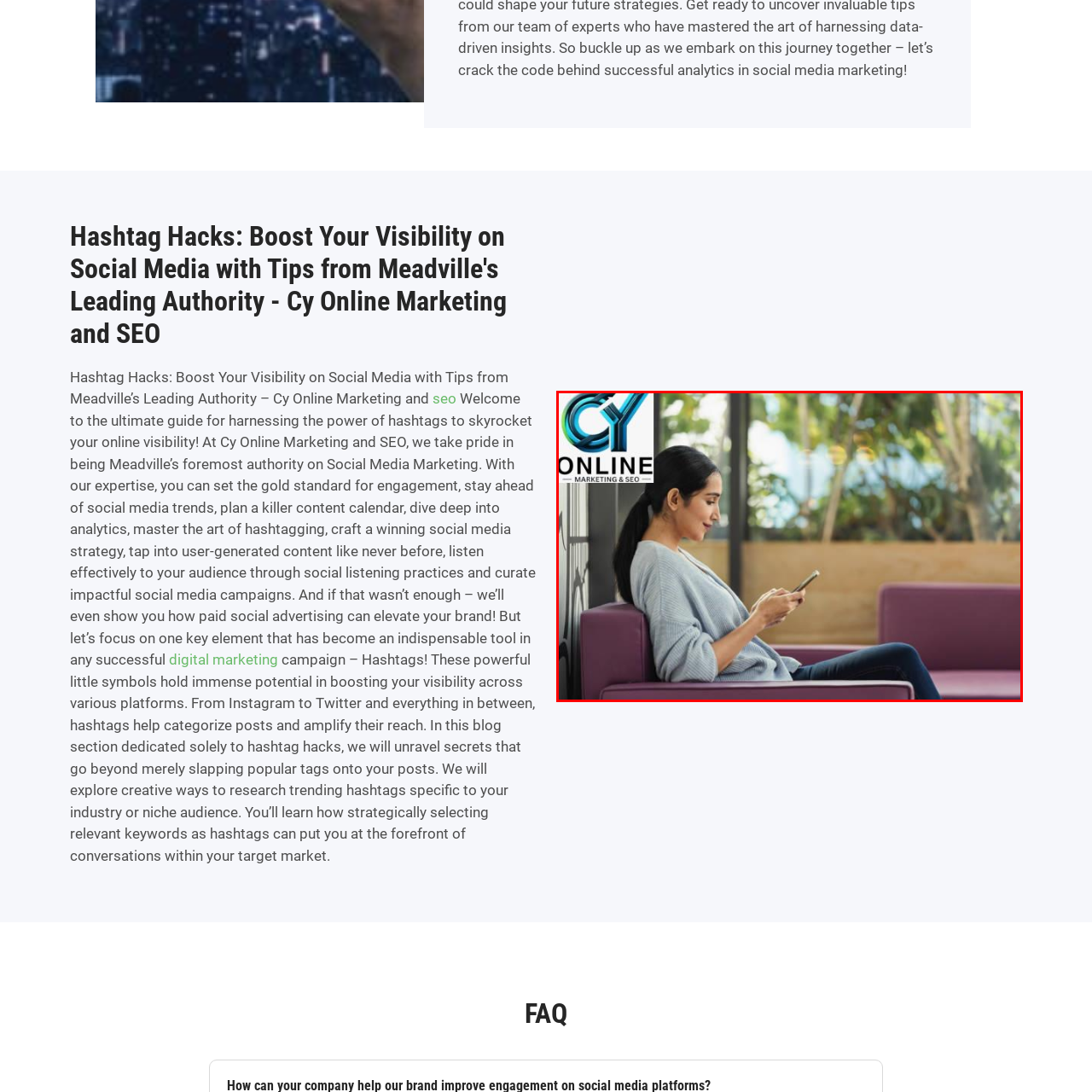View the image inside the red box and answer the question briefly with a word or phrase:
What is the company's specialization?

Digital marketing strategies and SEO services